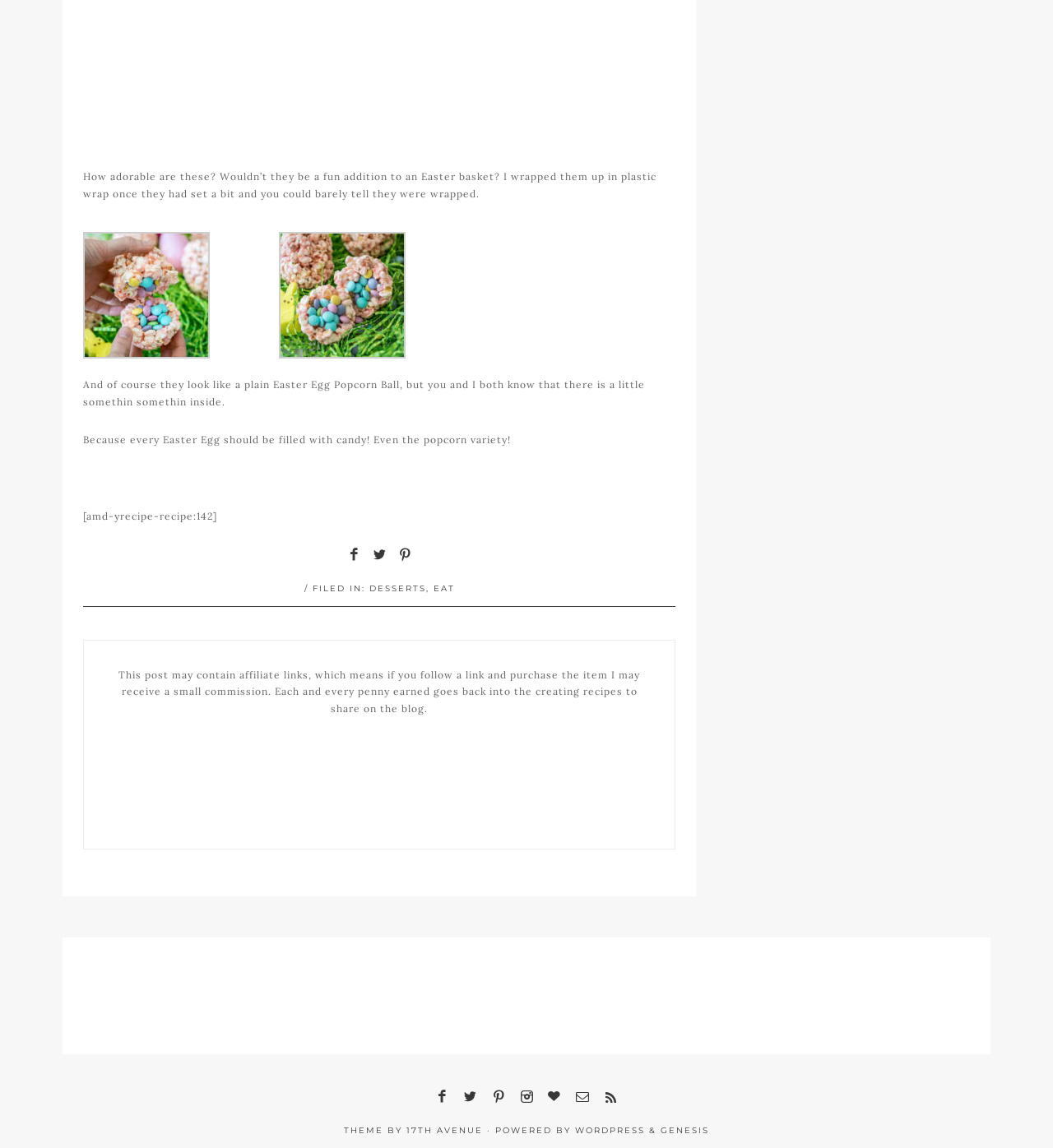Analyze the image and deliver a detailed answer to the question: What categories is the blog post filed under?

The blog post is filed under the categories 'DESSERTS' and 'EAT' as indicated by the footer text '/ FILED IN: DESSERTS, EAT' which suggests that the post is related to desserts and food.